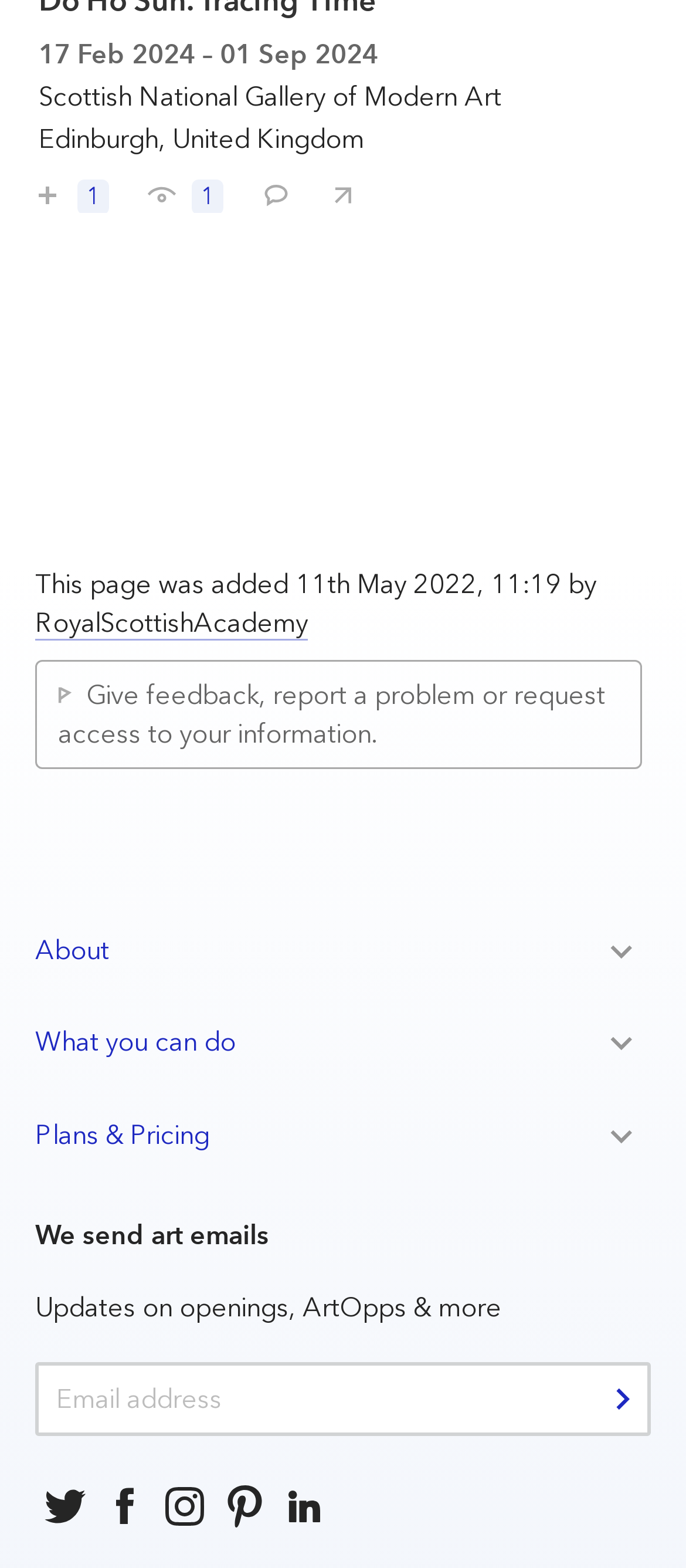Analyze the image and answer the question with as much detail as possible: 
How many social media platforms can be followed?

The links at the bottom of the page, all labeled 'Follow us on:', suggest that there are five social media platforms that can be followed.